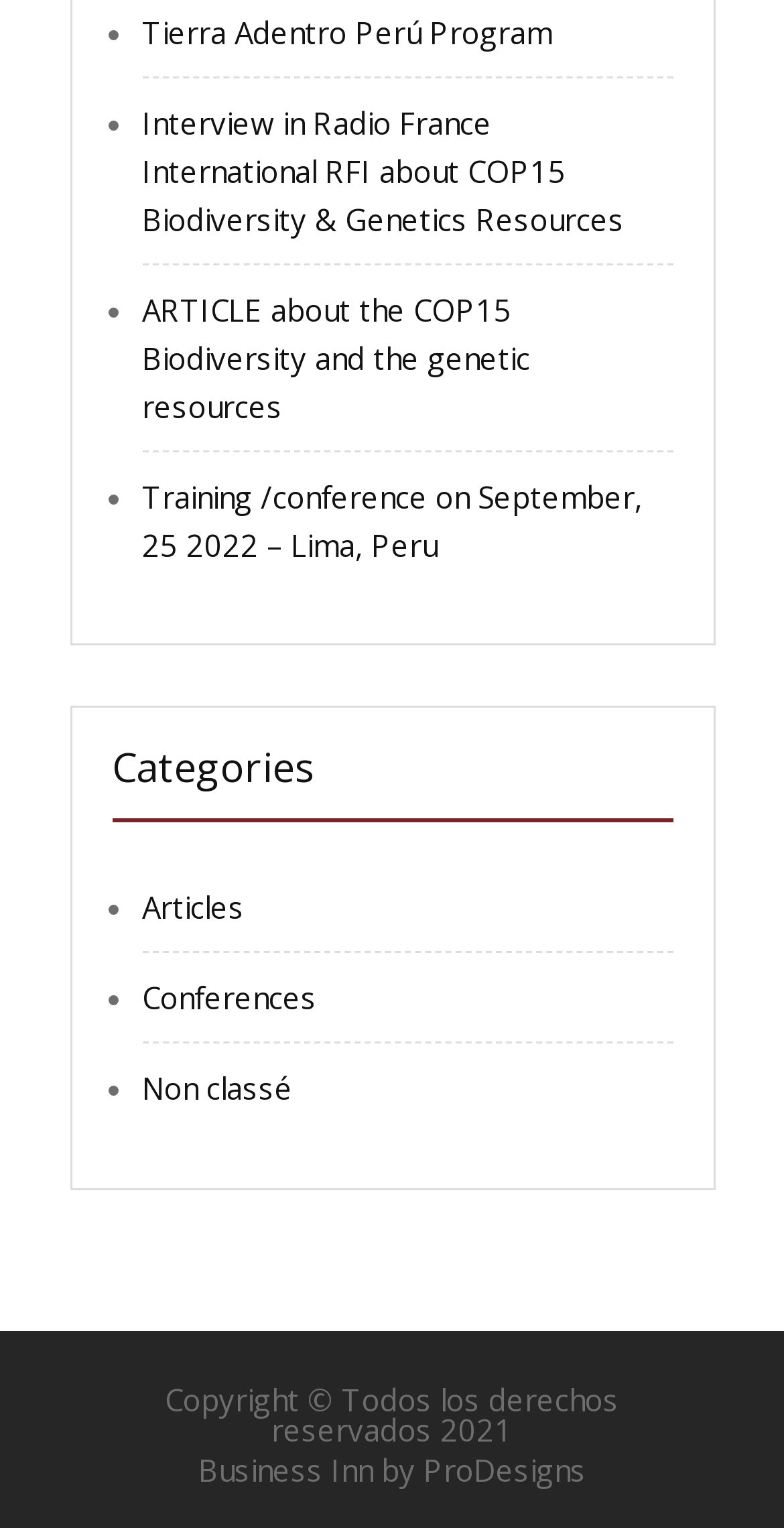Please determine the bounding box coordinates for the element with the description: "Non classé".

[0.181, 0.699, 0.373, 0.725]